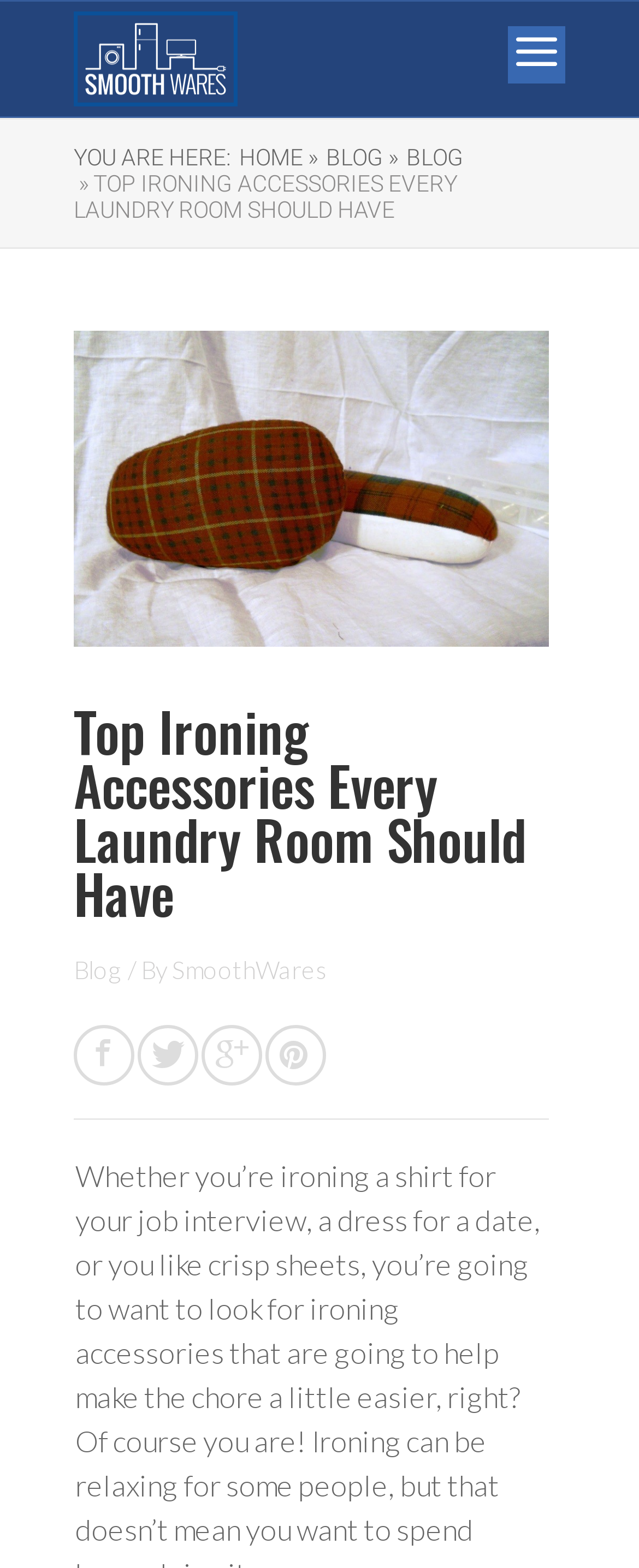Find and extract the text of the primary heading on the webpage.

Top Ironing Accessories Every Laundry Room Should Have